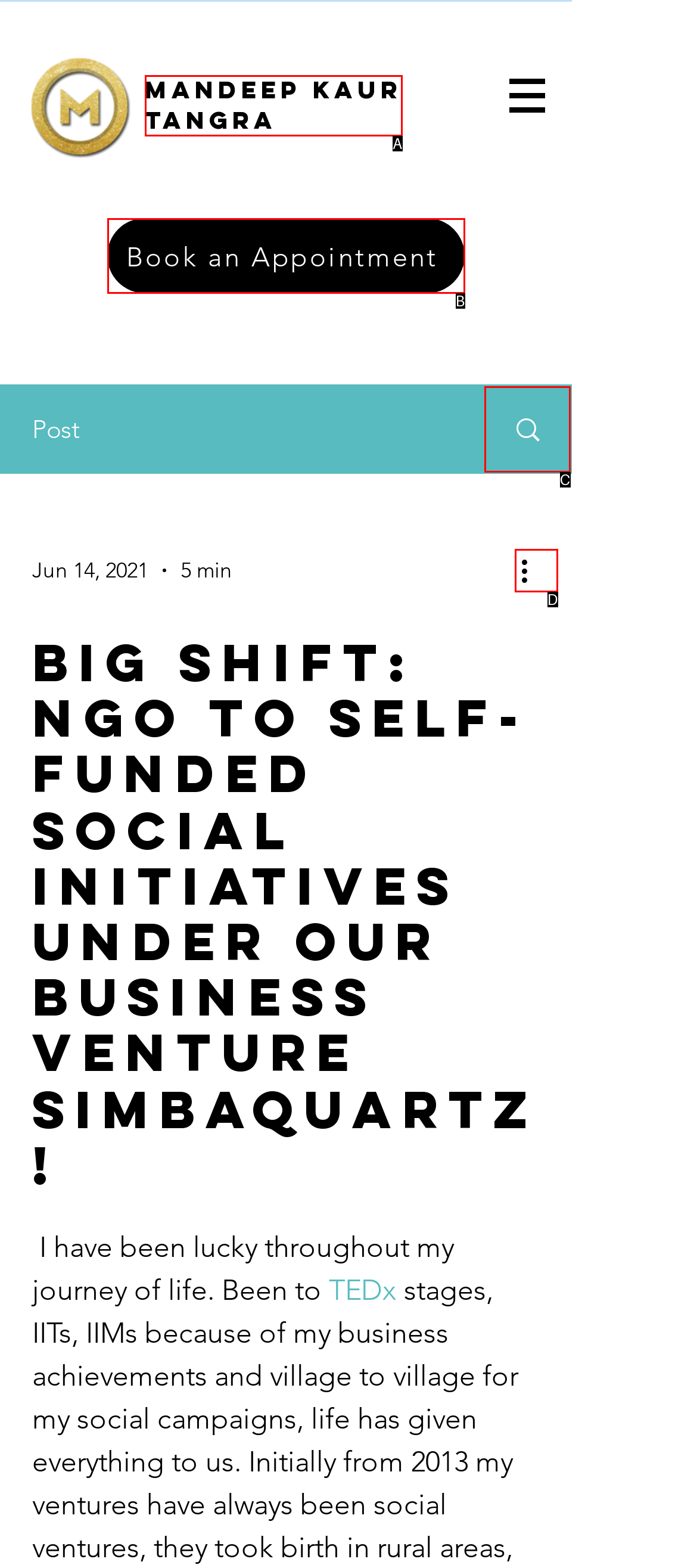Identify which HTML element matches the description: Sugar Snap Peas
Provide your answer in the form of the letter of the correct option from the listed choices.

None